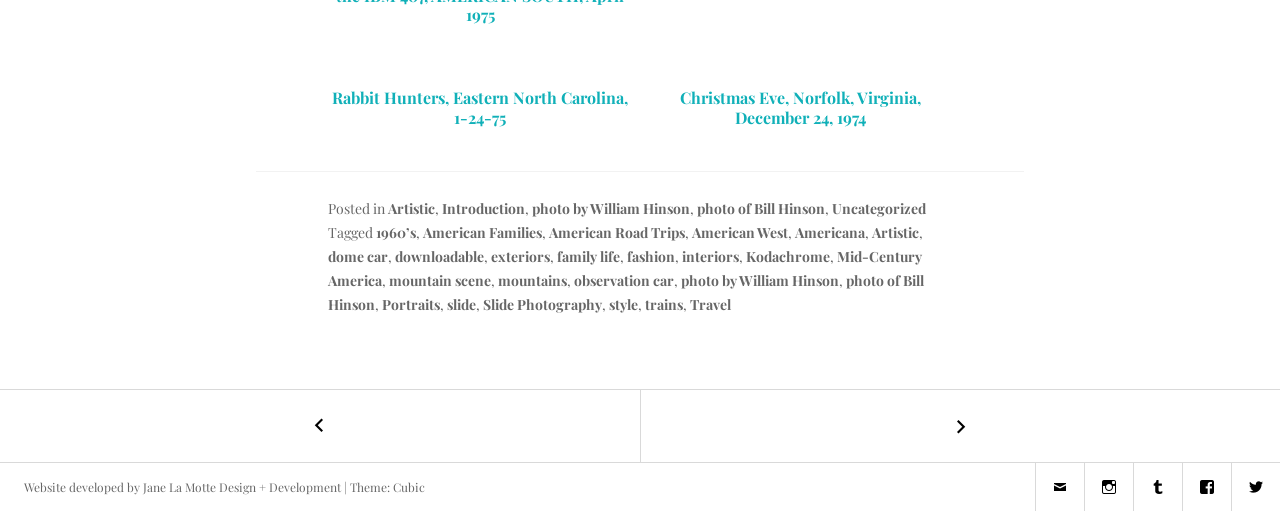How many links are in the footer section?
Using the visual information, respond with a single word or phrase.

20